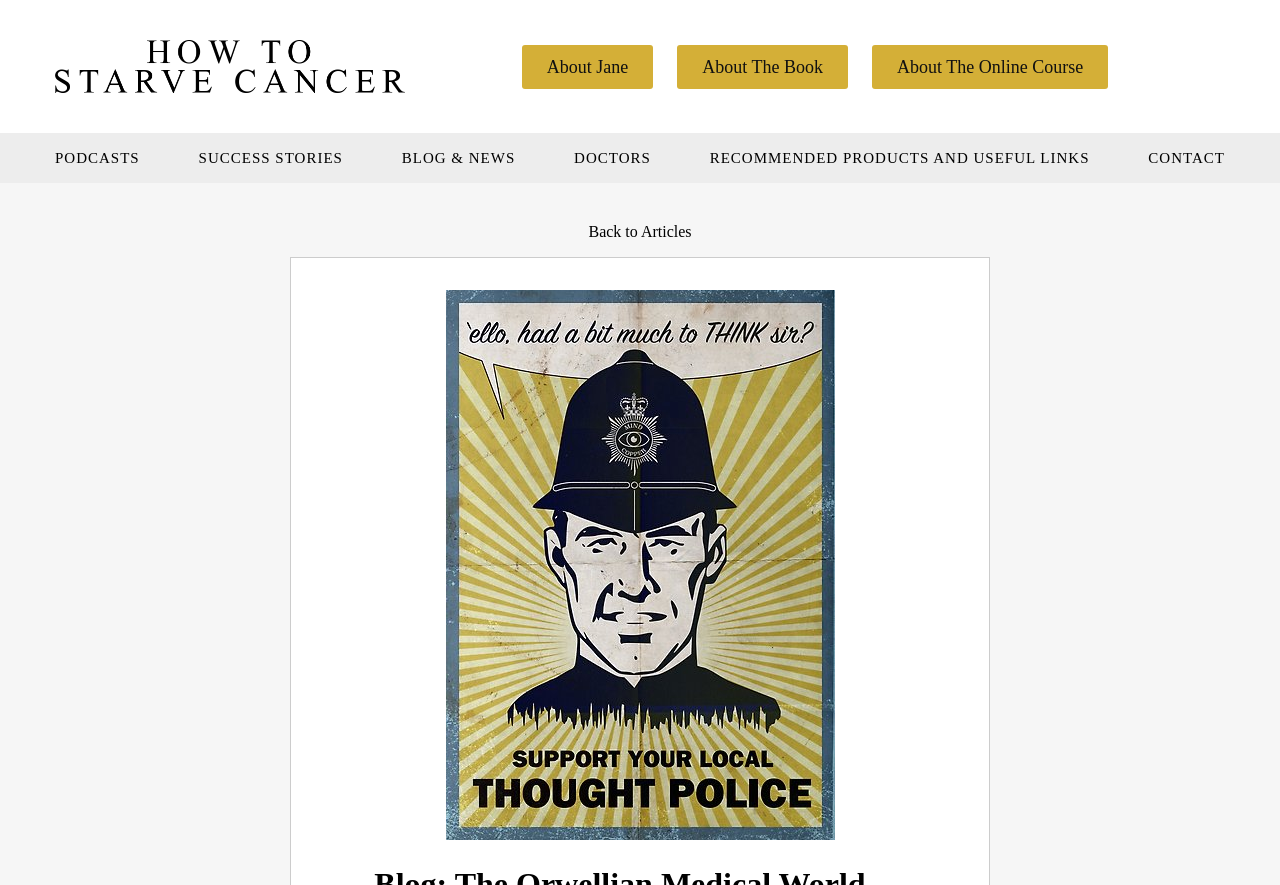What is the last link in the top menu?
Using the picture, provide a one-word or short phrase answer.

CONTACT